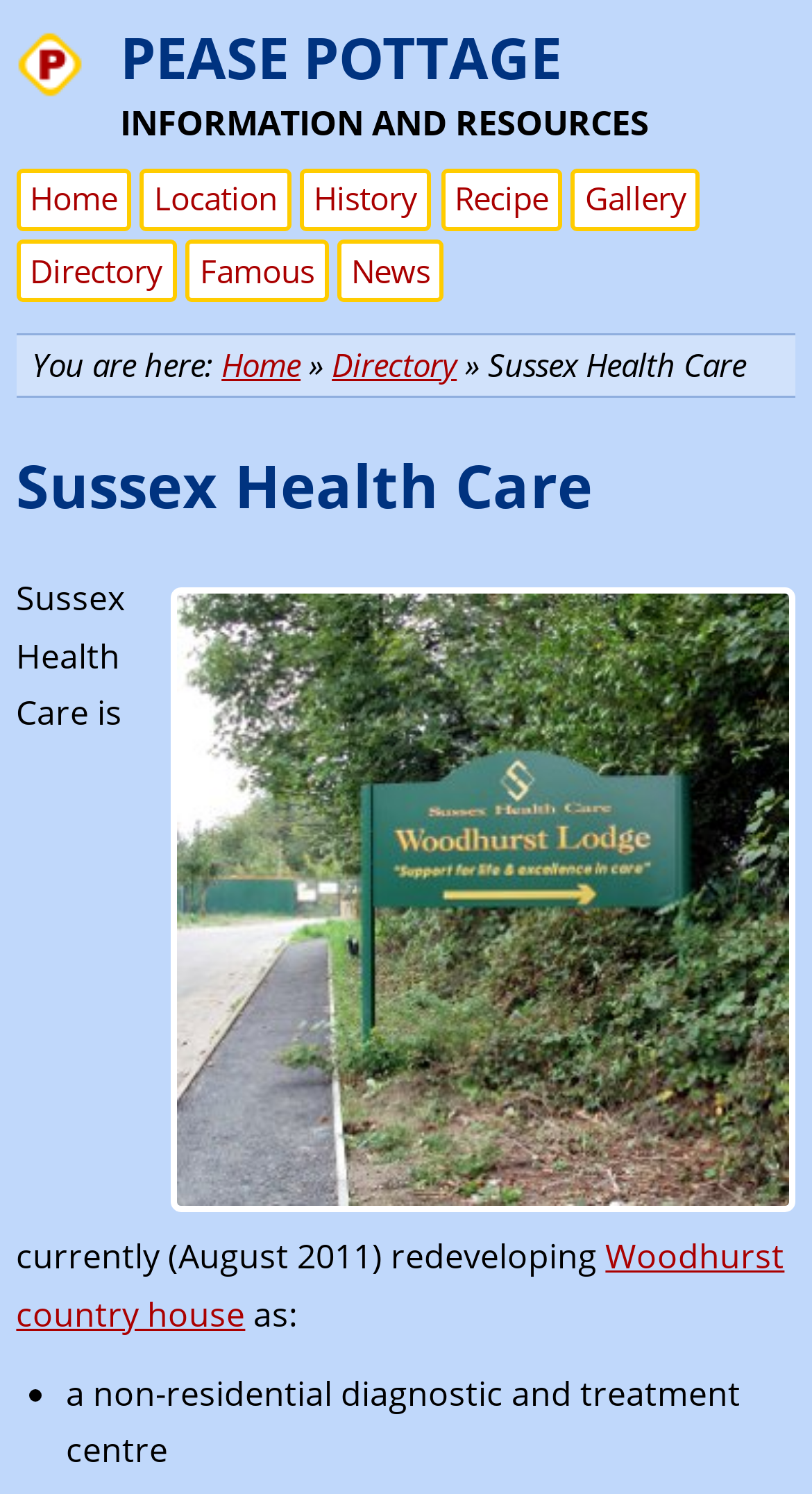Answer briefly with one word or phrase:
What is the name of the healthcare facility?

Sussex Health Care